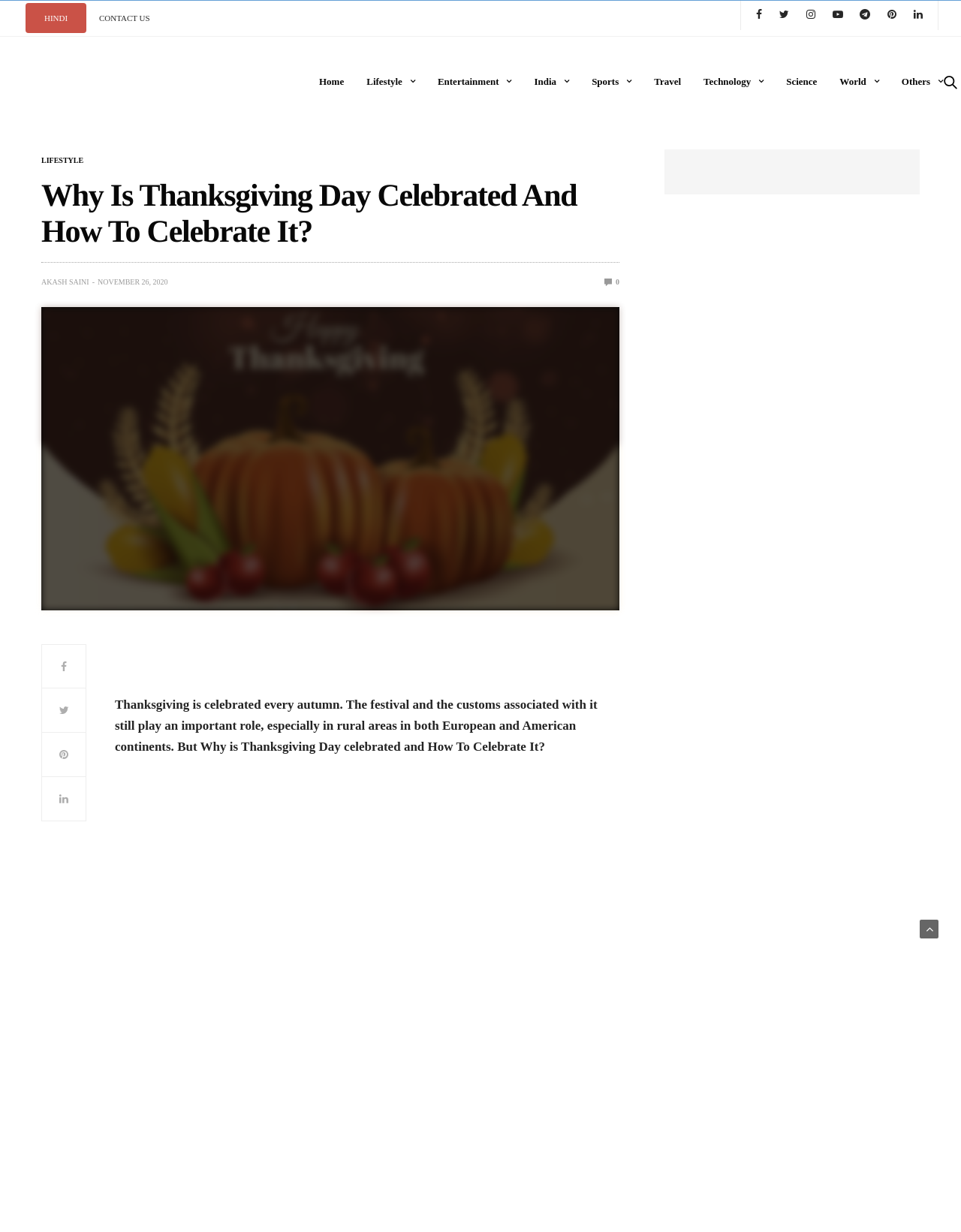Please find the bounding box coordinates for the clickable element needed to perform this instruction: "Switch to Hindi".

[0.027, 0.002, 0.09, 0.027]